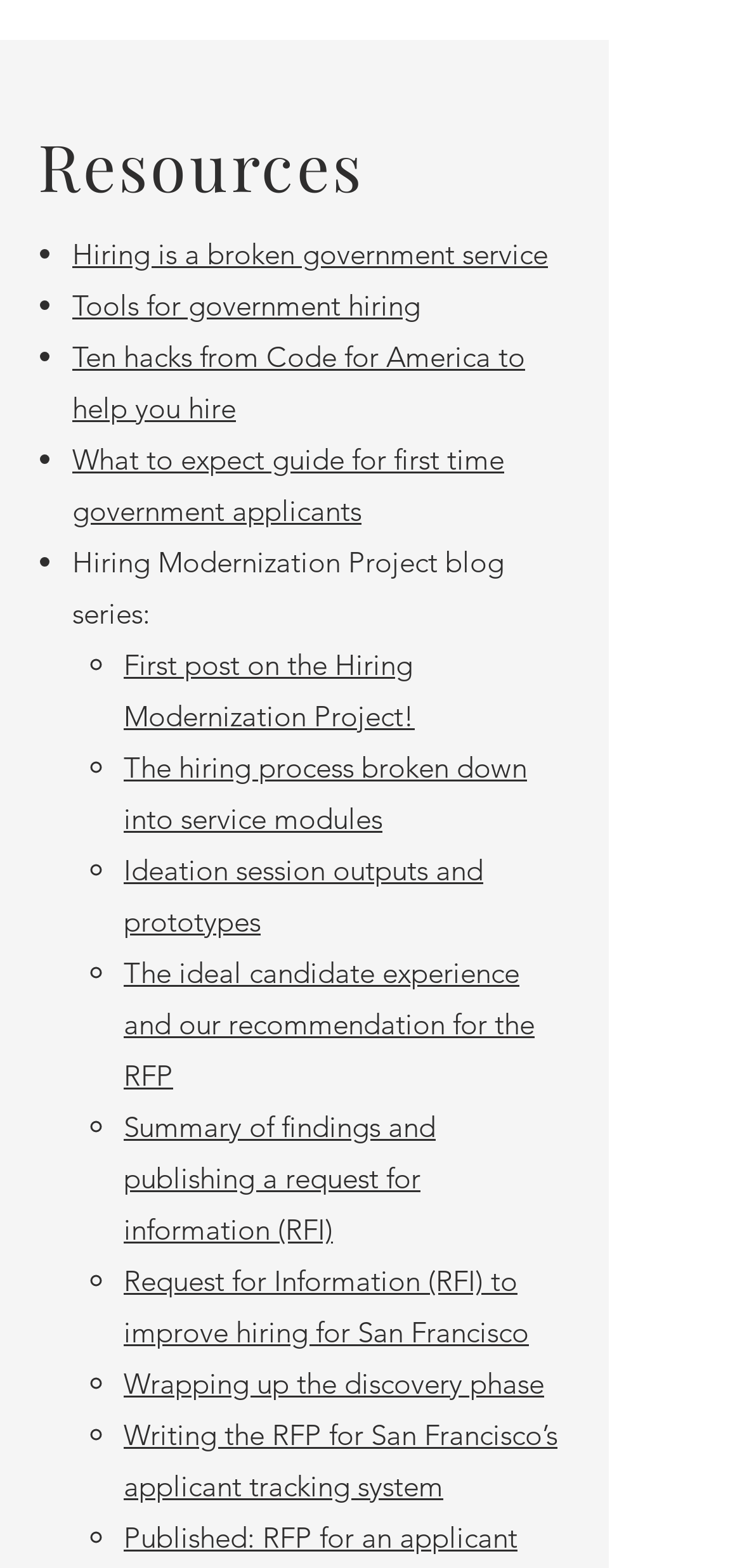Could you locate the bounding box coordinates for the section that should be clicked to accomplish this task: "View 'The hiring process broken down into service modules'".

[0.167, 0.478, 0.71, 0.534]